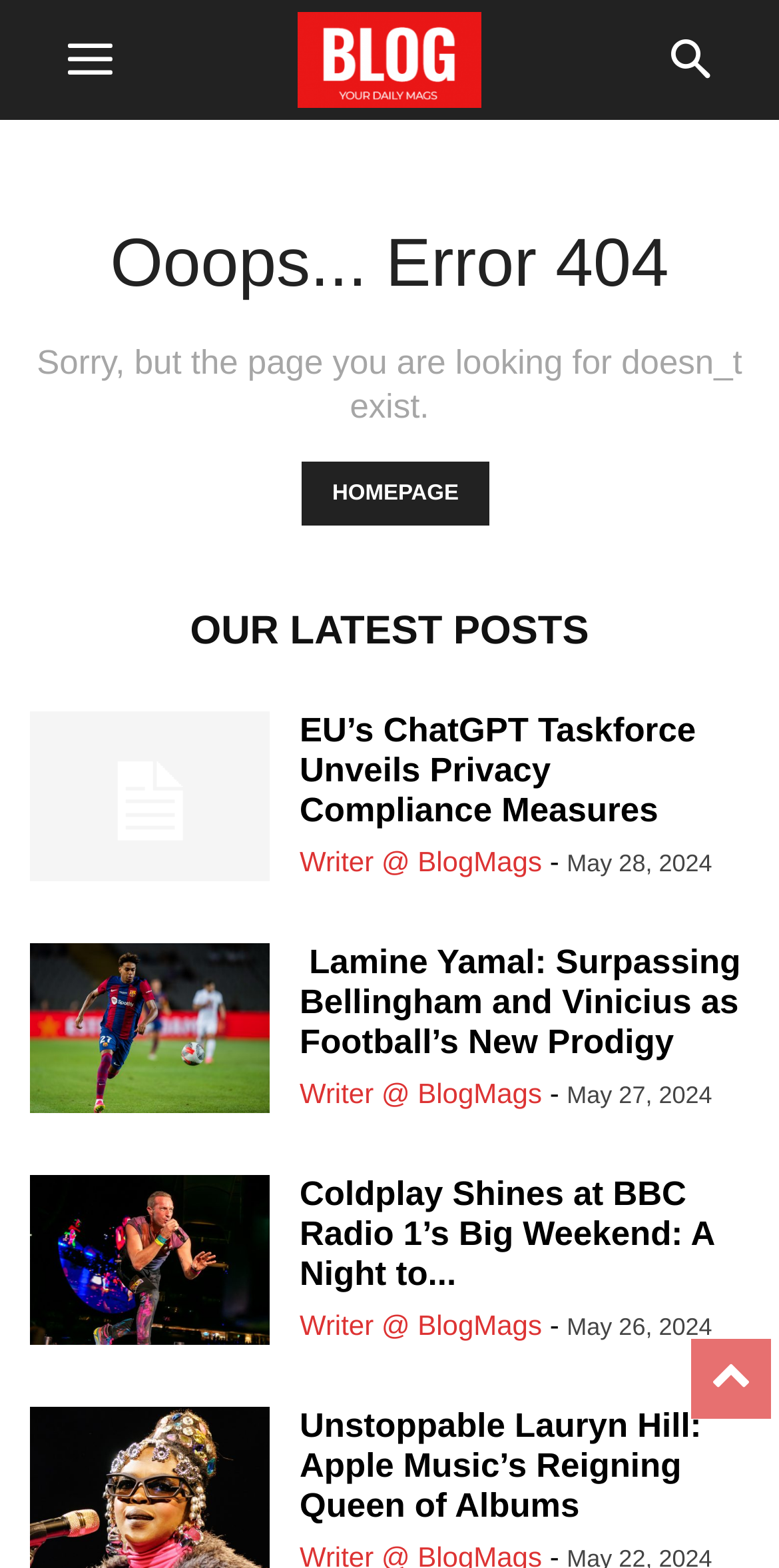Determine the bounding box coordinates of the clickable element necessary to fulfill the instruction: "Register for an account". Provide the coordinates as four float numbers within the 0 to 1 range, i.e., [left, top, right, bottom].

None